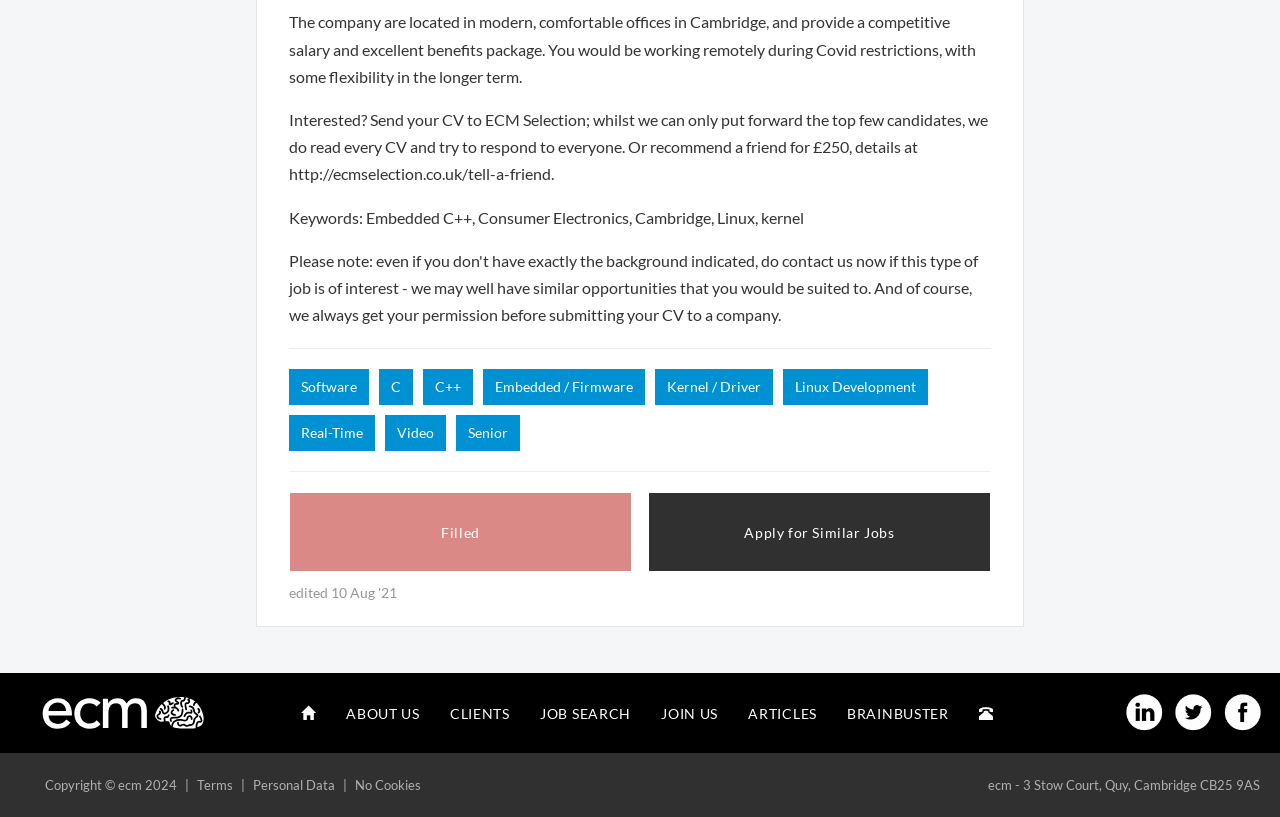What is the location of the company?
Using the details shown in the screenshot, provide a comprehensive answer to the question.

The location of the company can be found in the first StaticText element, which states 'The company are located in modern, comfortable offices in Cambridge...'.